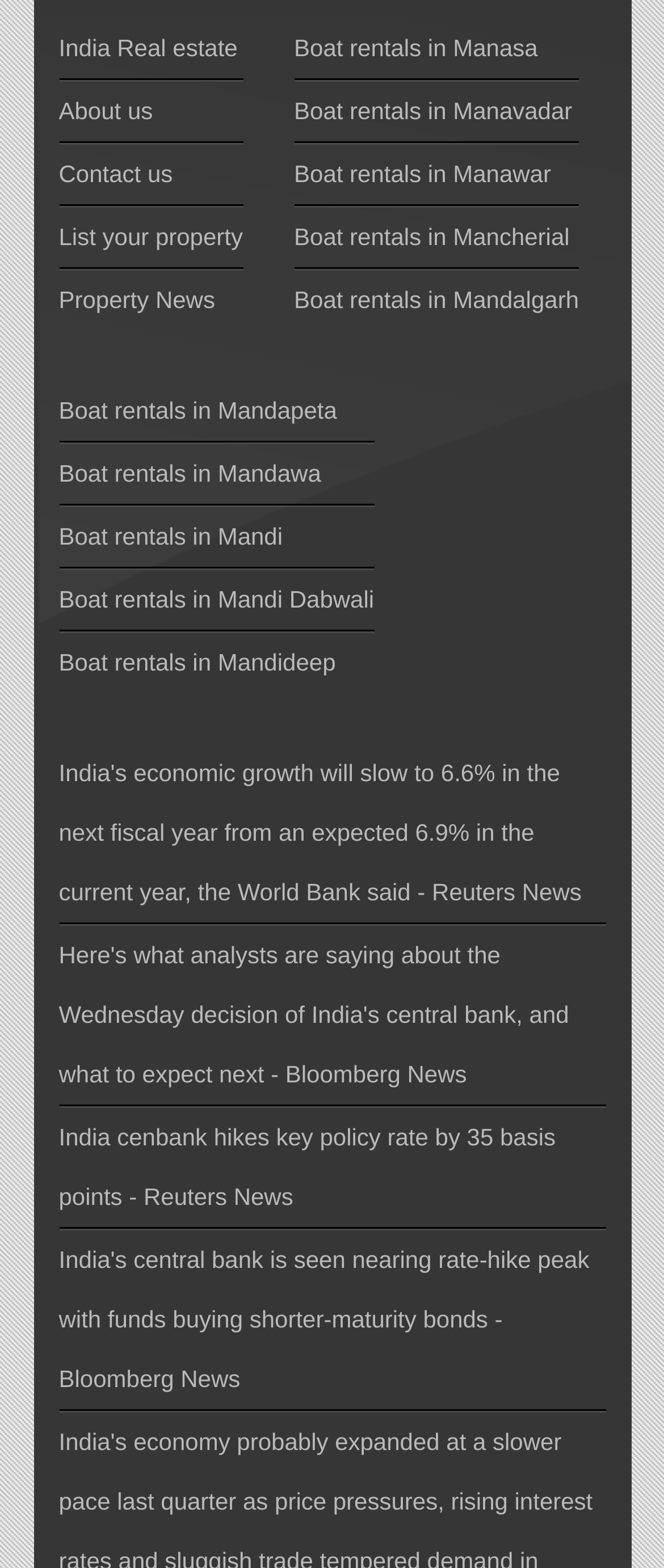How many news sources are mentioned on the webpage?
From the screenshot, provide a brief answer in one word or phrase.

2